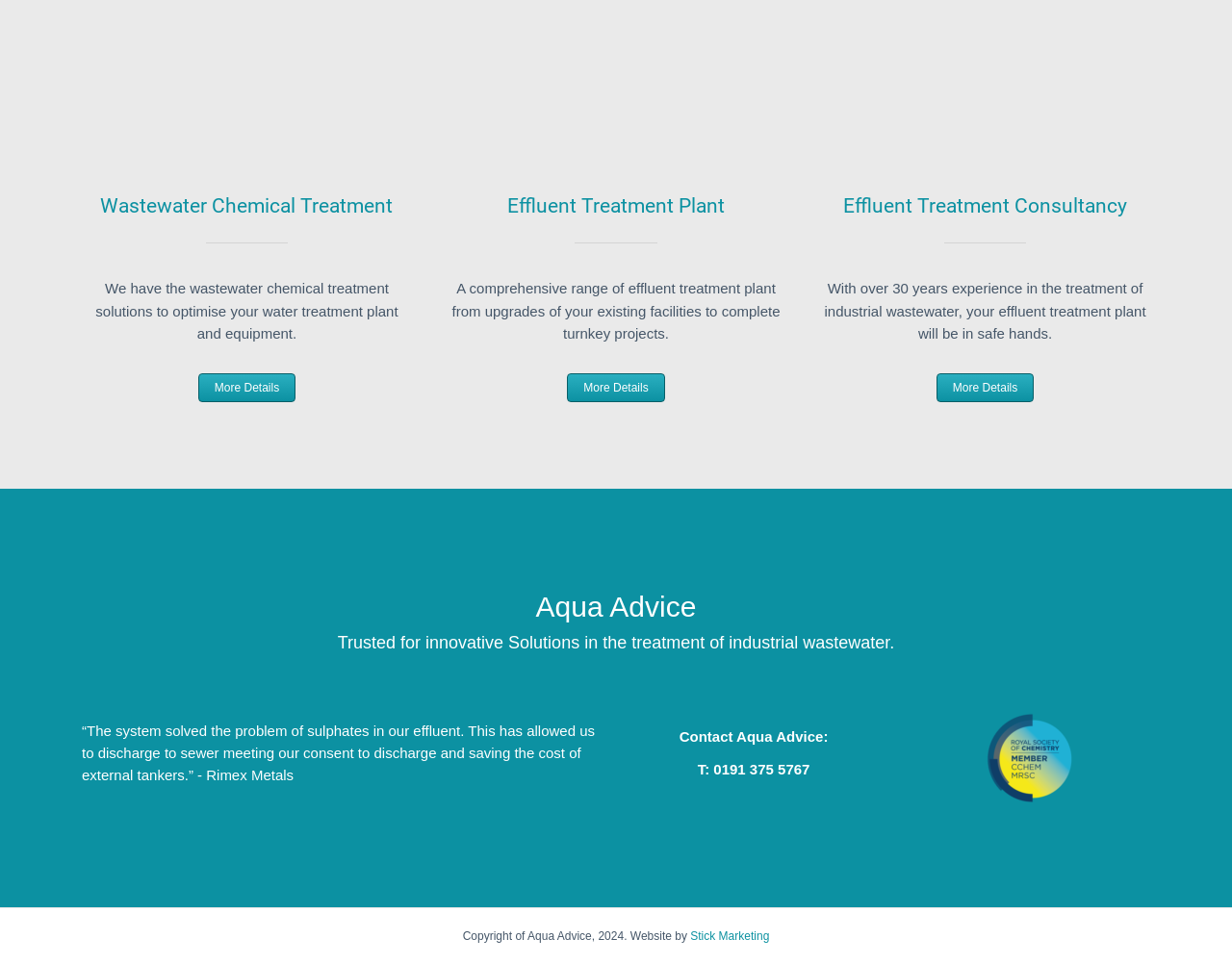Locate the bounding box of the user interface element based on this description: "Wastewater Chemical Treatment".

[0.082, 0.202, 0.319, 0.226]